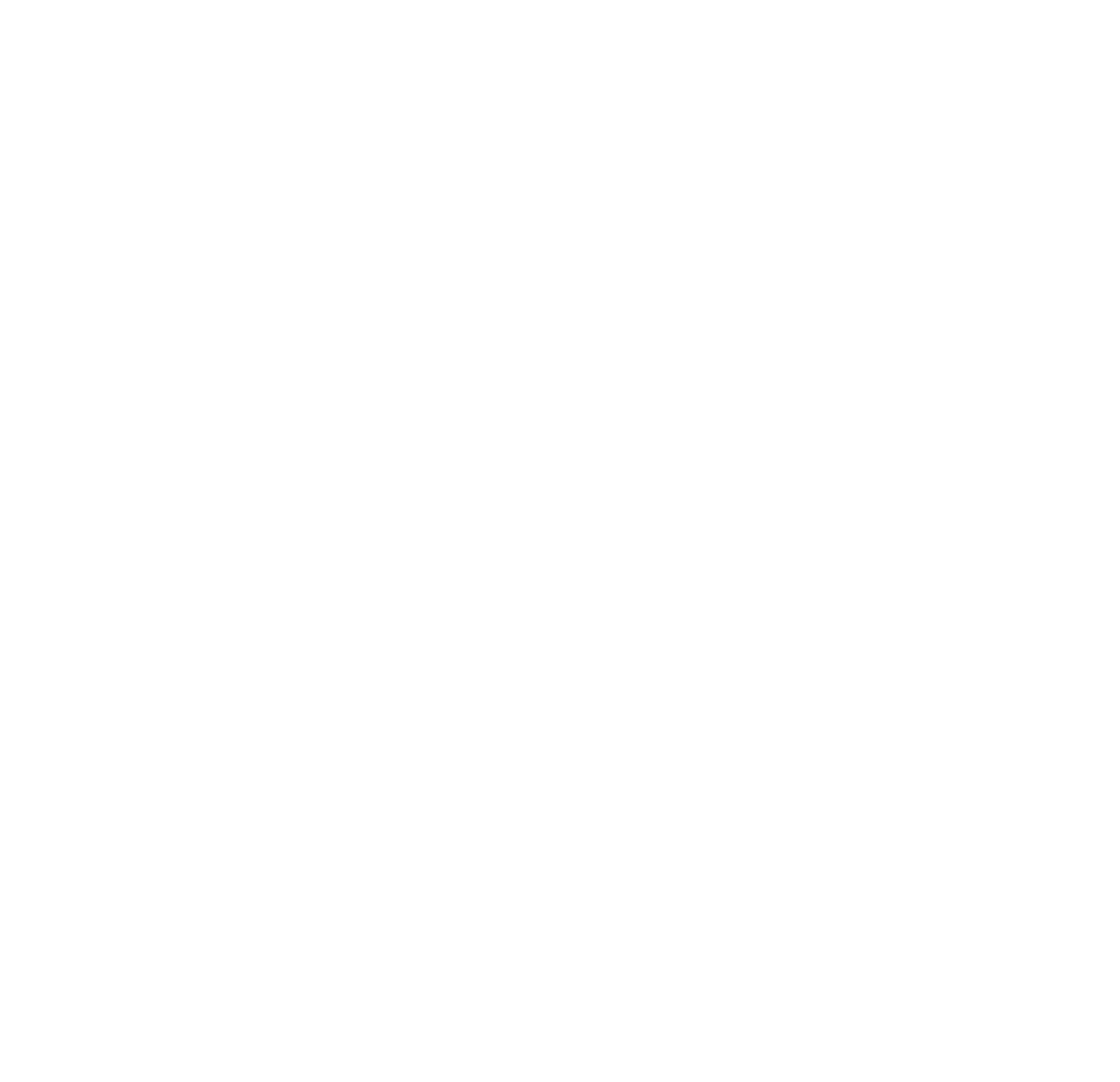Give a short answer using one word or phrase for the question:
How many items are listed under 'Grants for Seniors'?

81